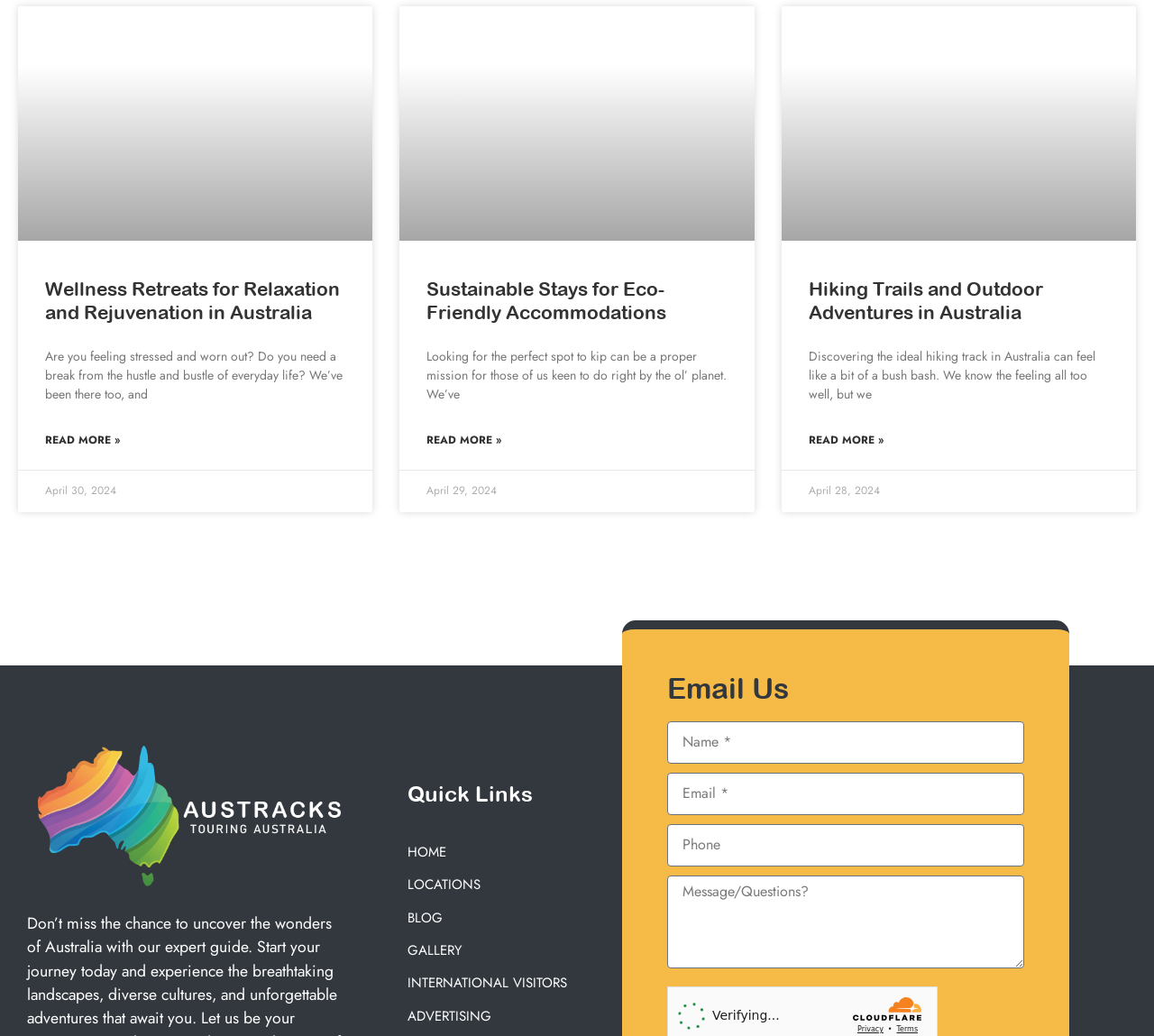Identify the bounding box coordinates of the clickable section necessary to follow the following instruction: "Click on Sustainable Stays for Eco-Friendly Accommodations". The coordinates should be presented as four float numbers from 0 to 1, i.e., [left, top, right, bottom].

[0.37, 0.268, 0.578, 0.312]